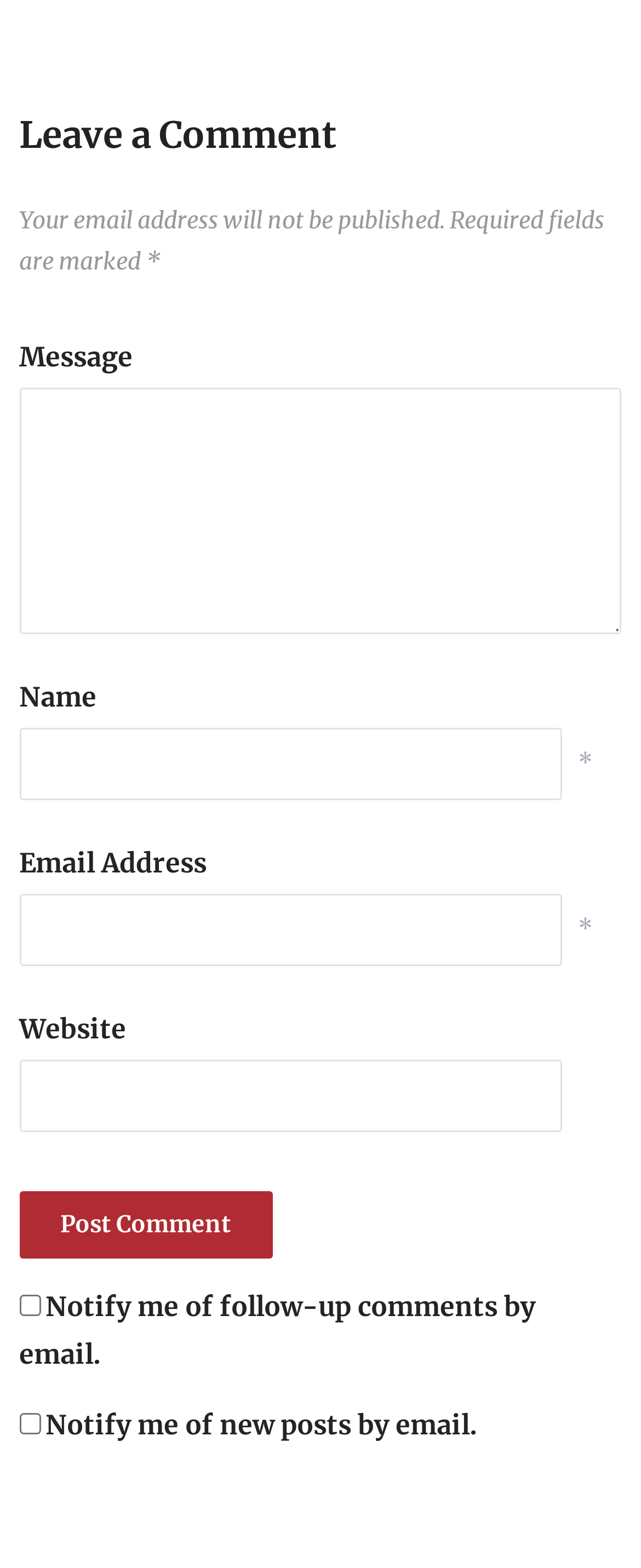Please answer the following question using a single word or phrase: How many text fields are required?

4